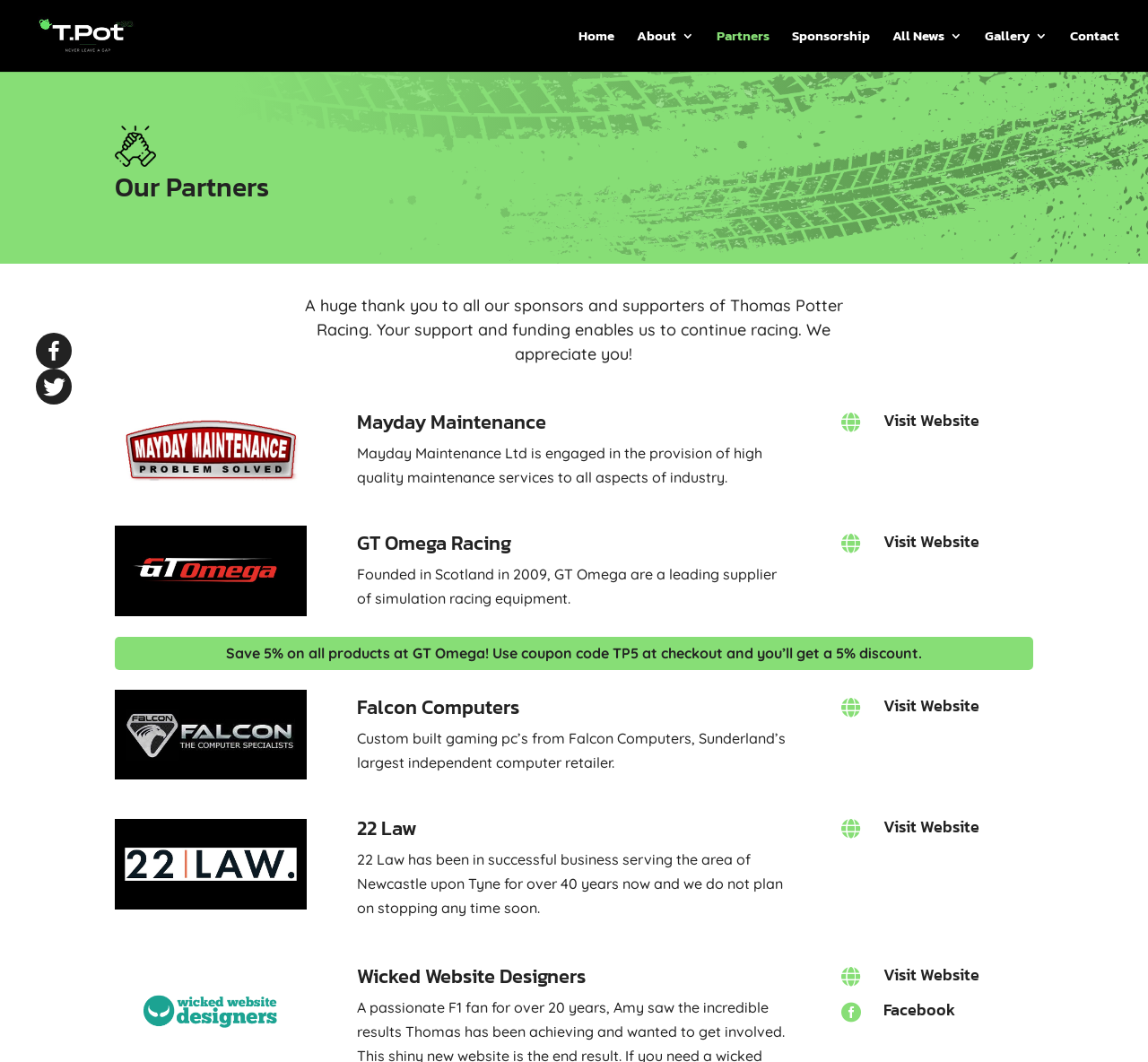Locate the bounding box coordinates of the area you need to click to fulfill this instruction: 'Follow Thomas Potter Racing on Facebook'. The coordinates must be in the form of four float numbers ranging from 0 to 1: [left, top, right, bottom].

[0.031, 0.313, 0.062, 0.347]